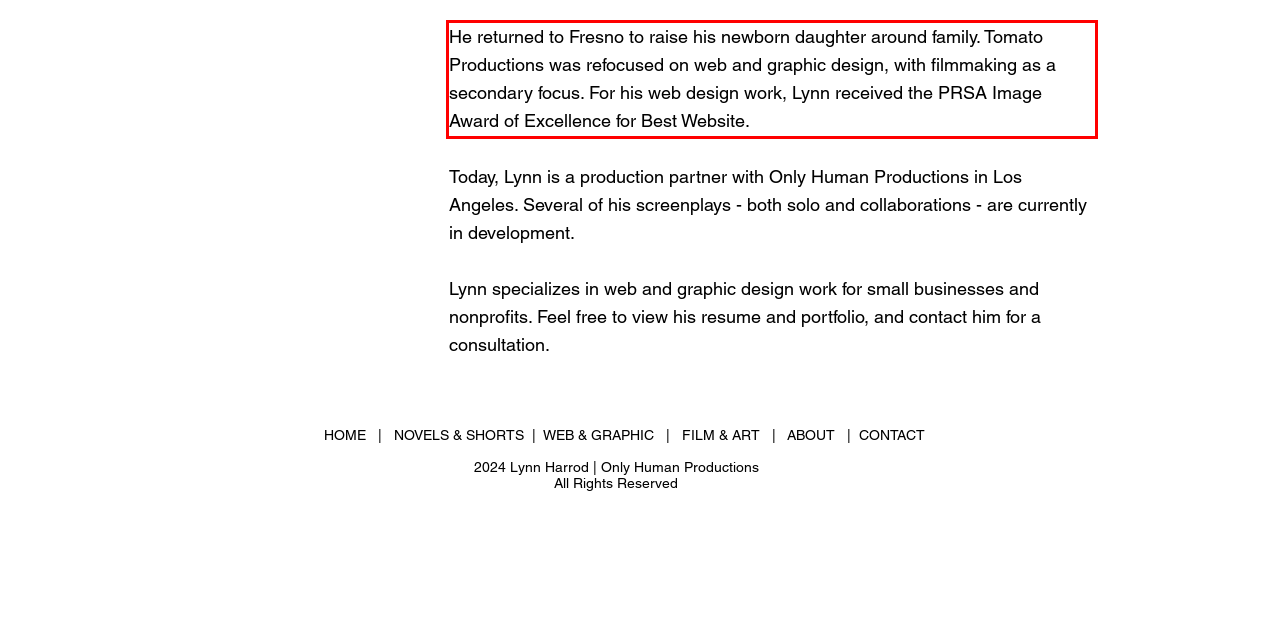You have a screenshot of a webpage with a red bounding box. Use OCR to generate the text contained within this red rectangle.

He returned to Fresno to raise his newborn daughter around family. Tomato Productions was refocused on web and graphic design, with filmmaking as a secondary focus. For his web design work, Lynn received the PRSA Image Award of Excellence for Best Website.